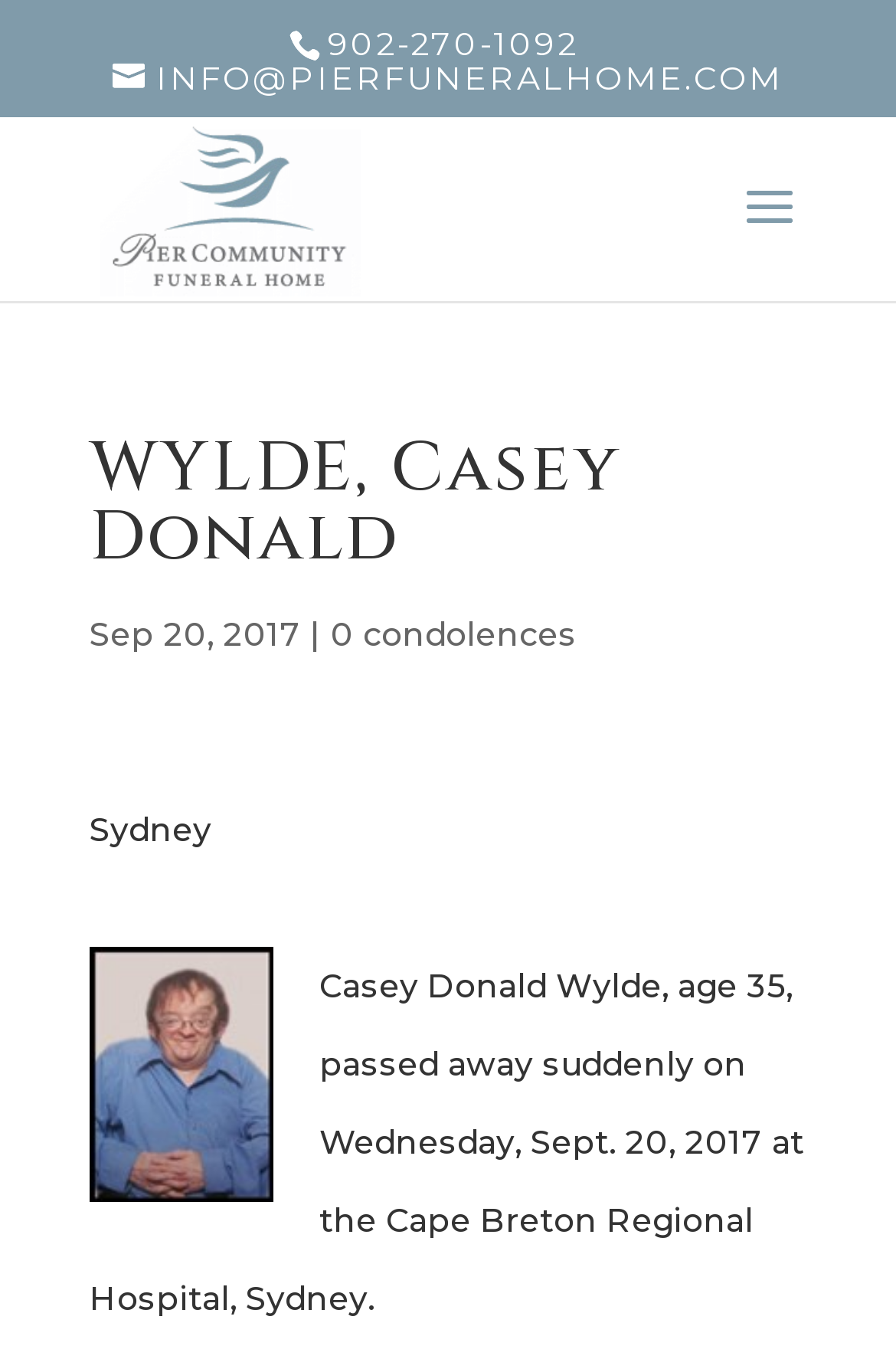What is the age of Casey Donald Wylde?
Carefully analyze the image and provide a detailed answer to the question.

I found the answer by reading the text description of the webpage, which states 'Casey Donald Wylde, age 35, passed away suddenly on Wednesday, Sept. 20, 2017 at the Cape Breton Regional Hospital, Sydney.'